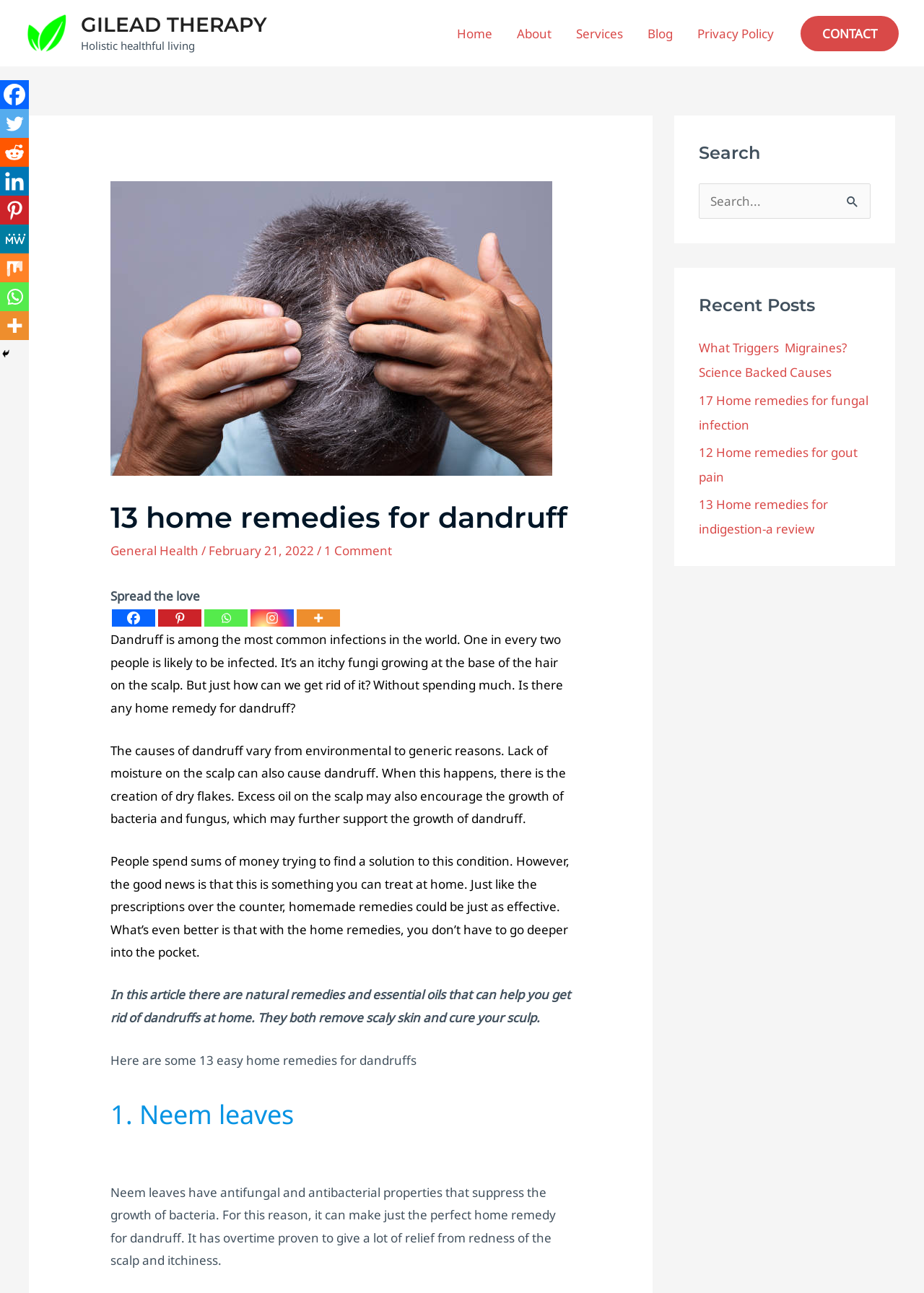Determine the bounding box of the UI element mentioned here: "parent_node: Search for: name="s" placeholder="Search..."". The coordinates must be in the format [left, top, right, bottom] with values ranging from 0 to 1.

[0.756, 0.142, 0.942, 0.169]